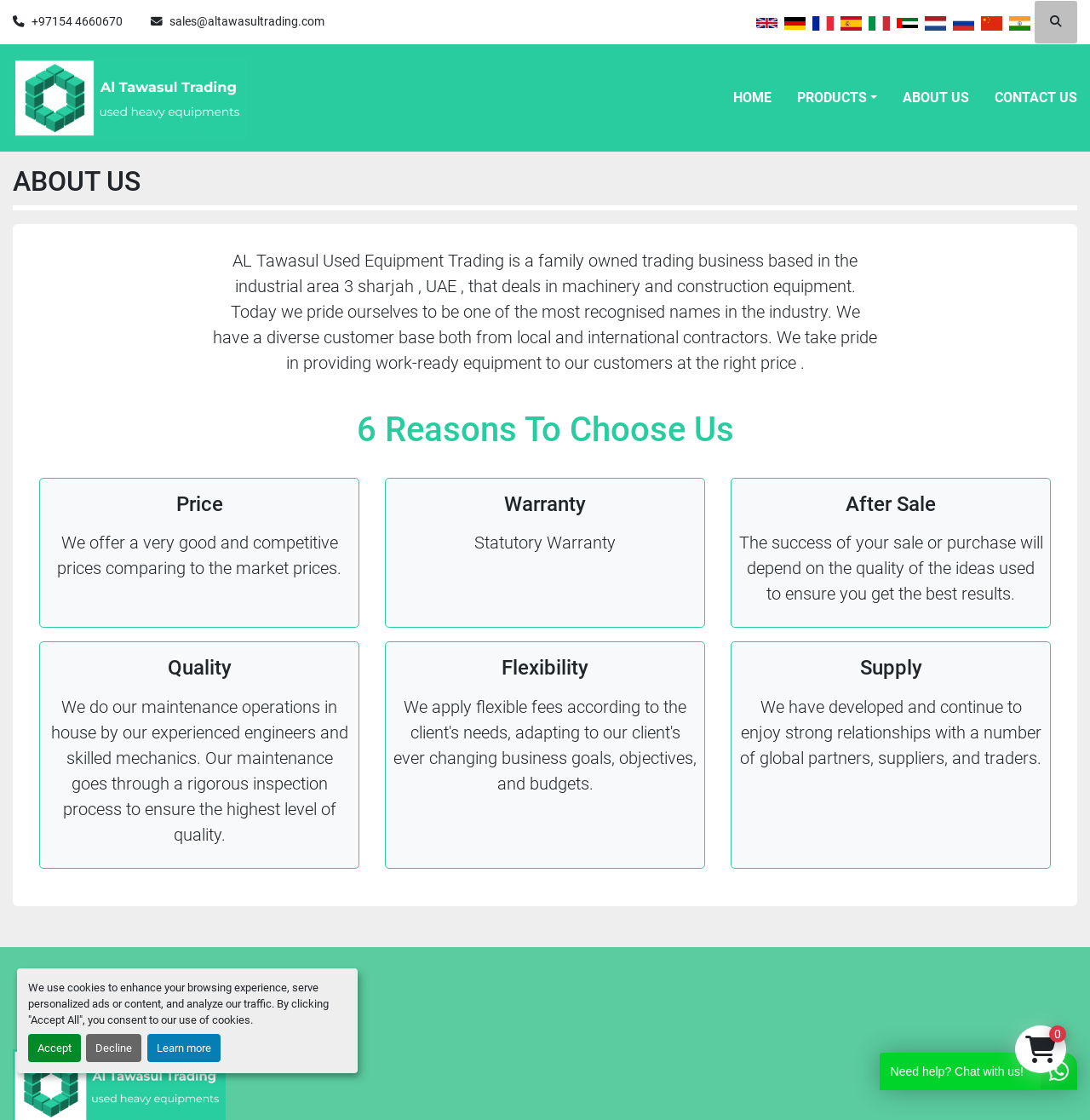Determine the bounding box coordinates for the area that should be clicked to carry out the following instruction: "Go to the home page".

[0.673, 0.078, 0.708, 0.097]